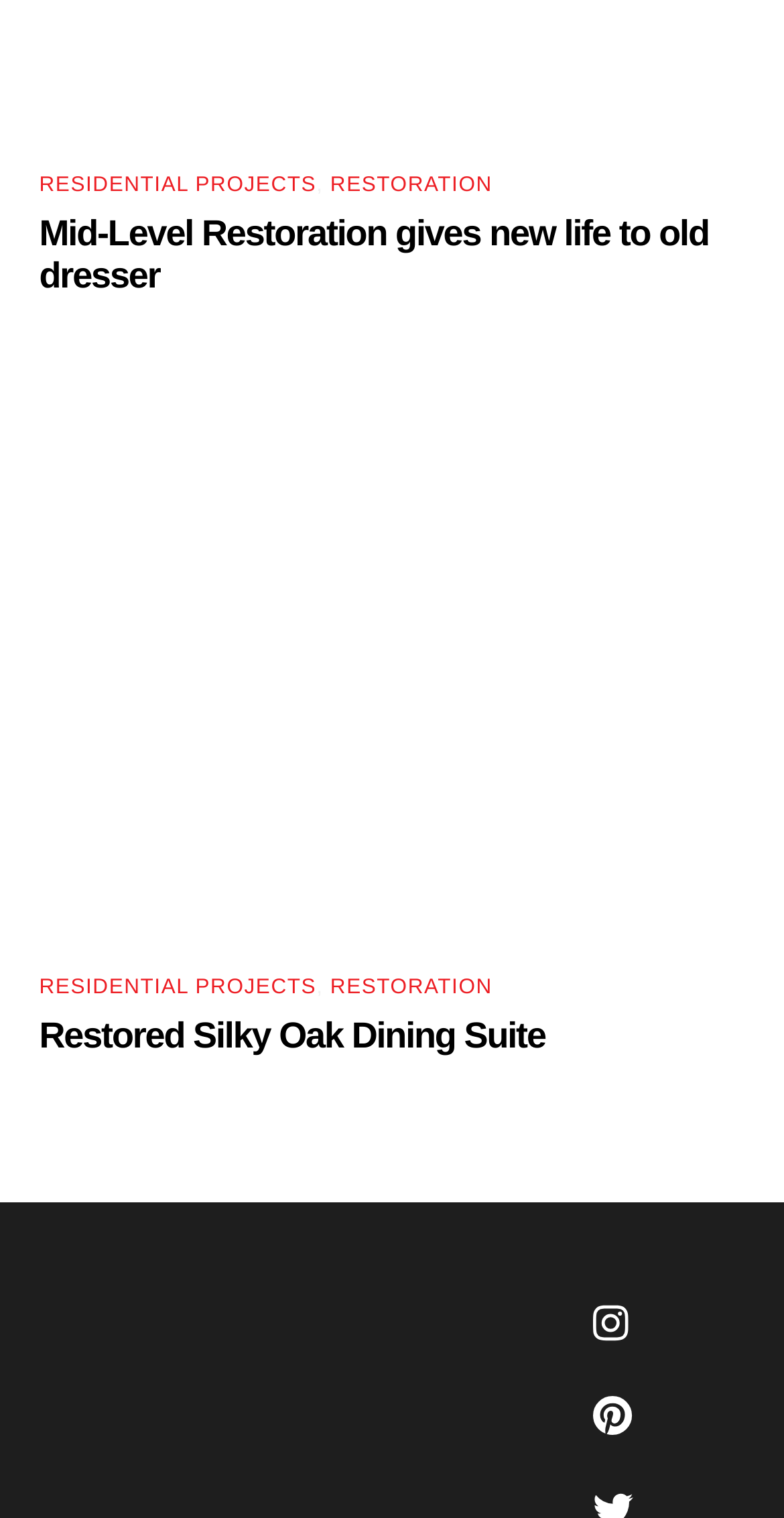Identify the bounding box coordinates of the clickable region to carry out the given instruction: "Click on REPAIRS".

[0.05, 0.065, 0.95, 0.088]